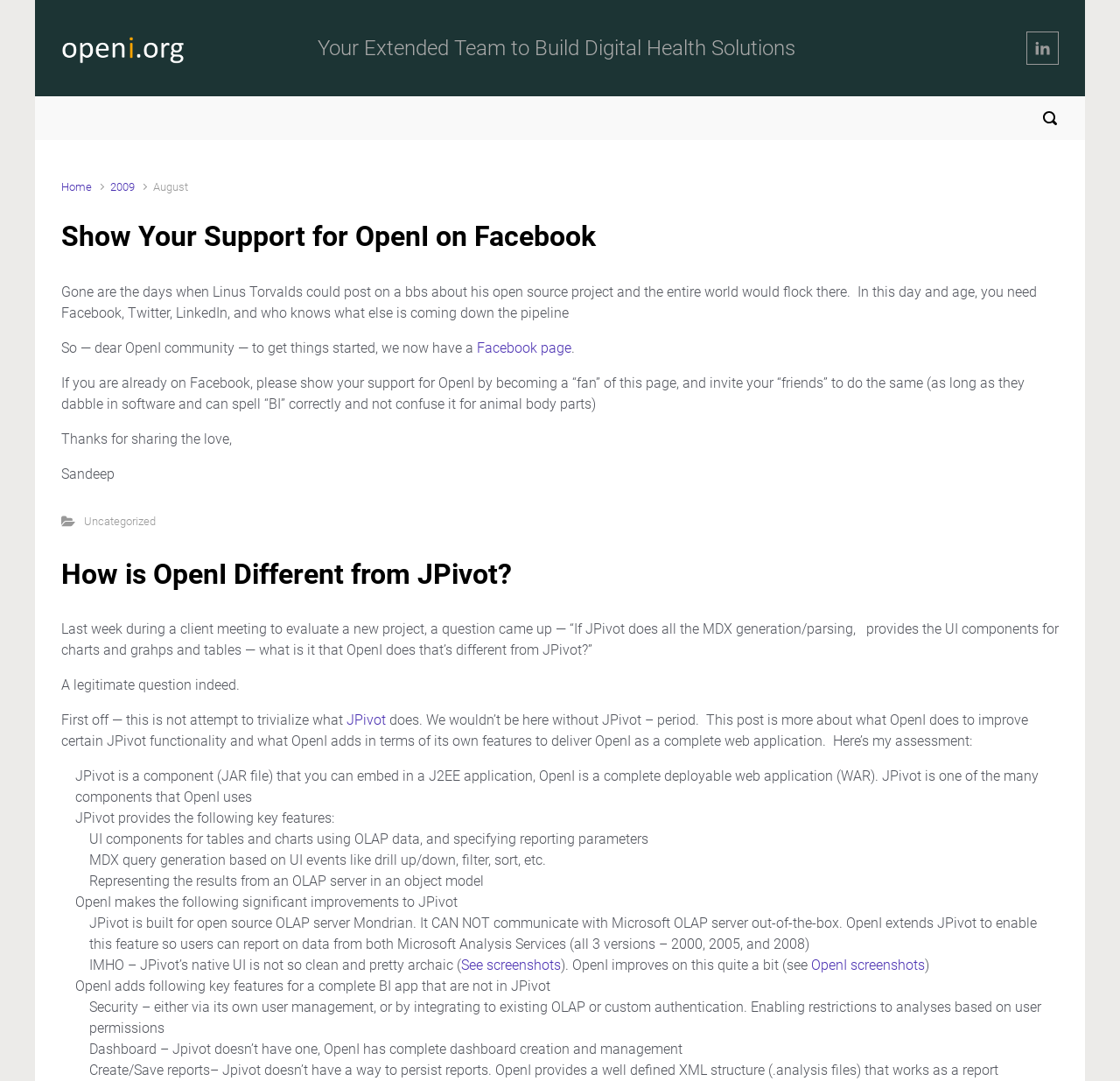Give a one-word or one-phrase response to the question: 
What is the purpose of OpenI?

Digital Health Solutions